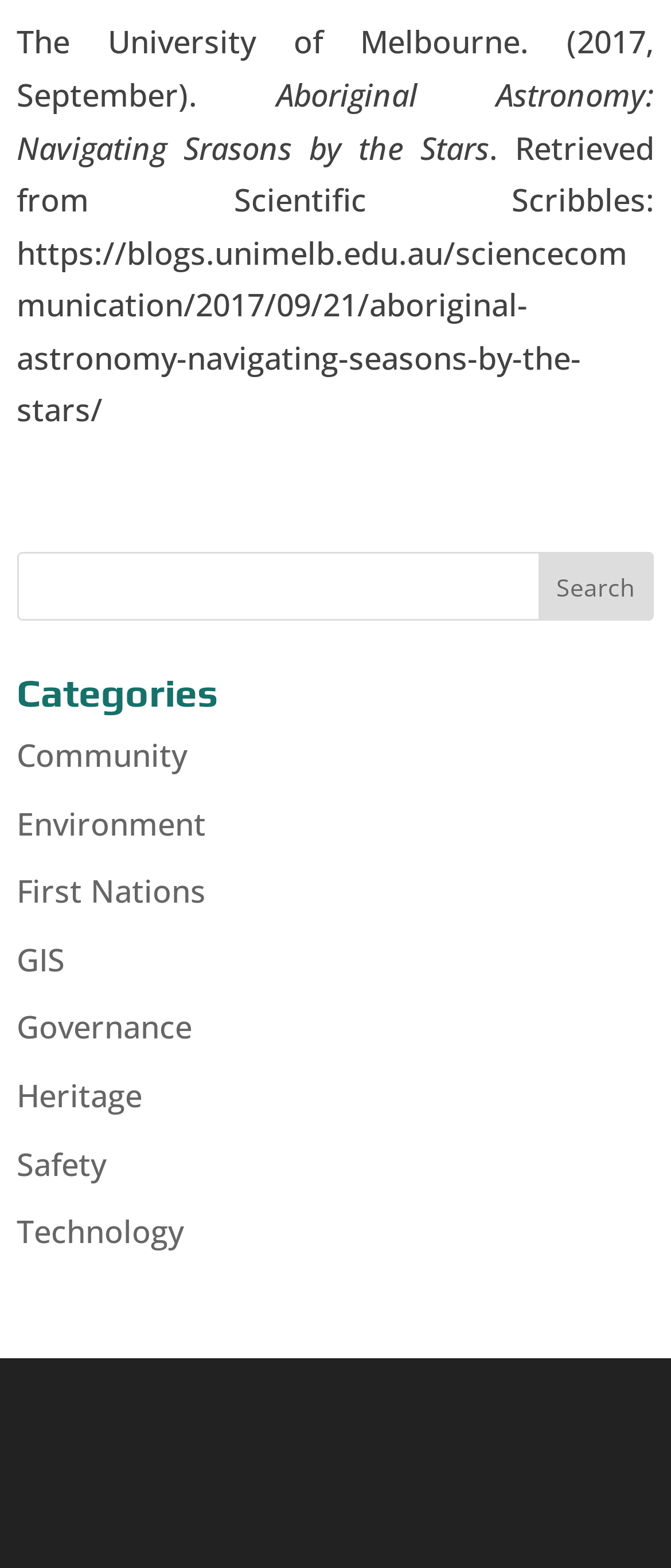Find the bounding box coordinates of the clickable region needed to perform the following instruction: "view Community category". The coordinates should be provided as four float numbers between 0 and 1, i.e., [left, top, right, bottom].

[0.025, 0.468, 0.279, 0.495]